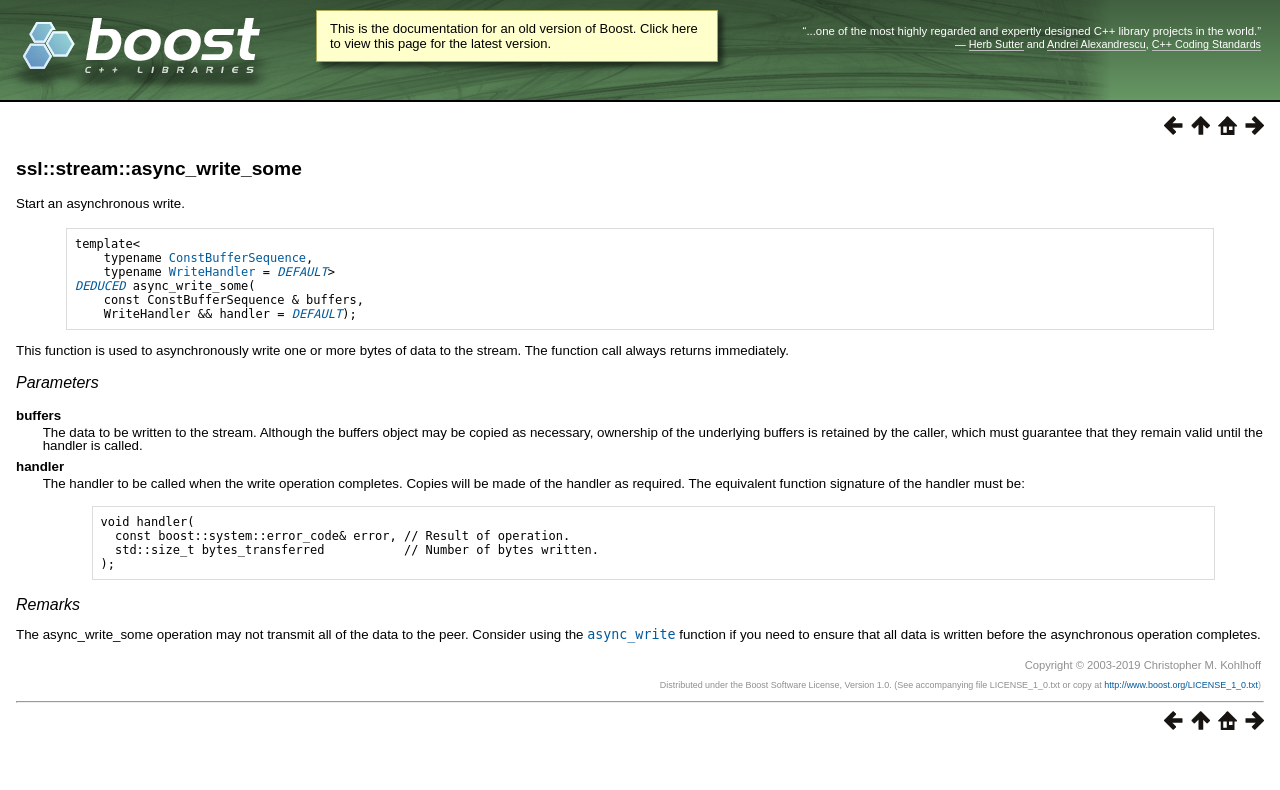Bounding box coordinates should be provided in the format (top-left x, top-left y, bottom-right x, bottom-right y) with all values between 0 and 1. Identify the bounding box for this UI element: ssl::stream::async_write_some

[0.012, 0.2, 0.236, 0.227]